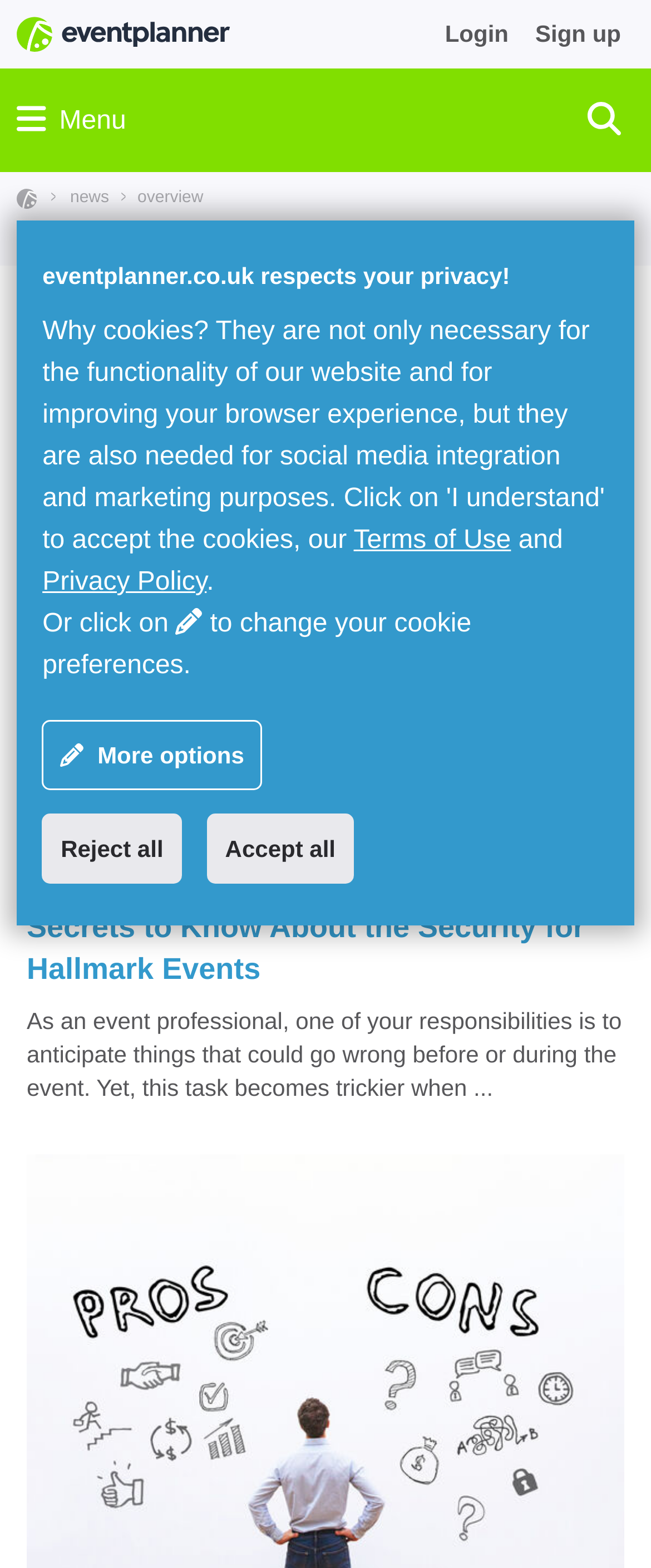Please find the bounding box coordinates of the element's region to be clicked to carry out this instruction: "Login to the website".

[0.683, 0.013, 0.781, 0.031]